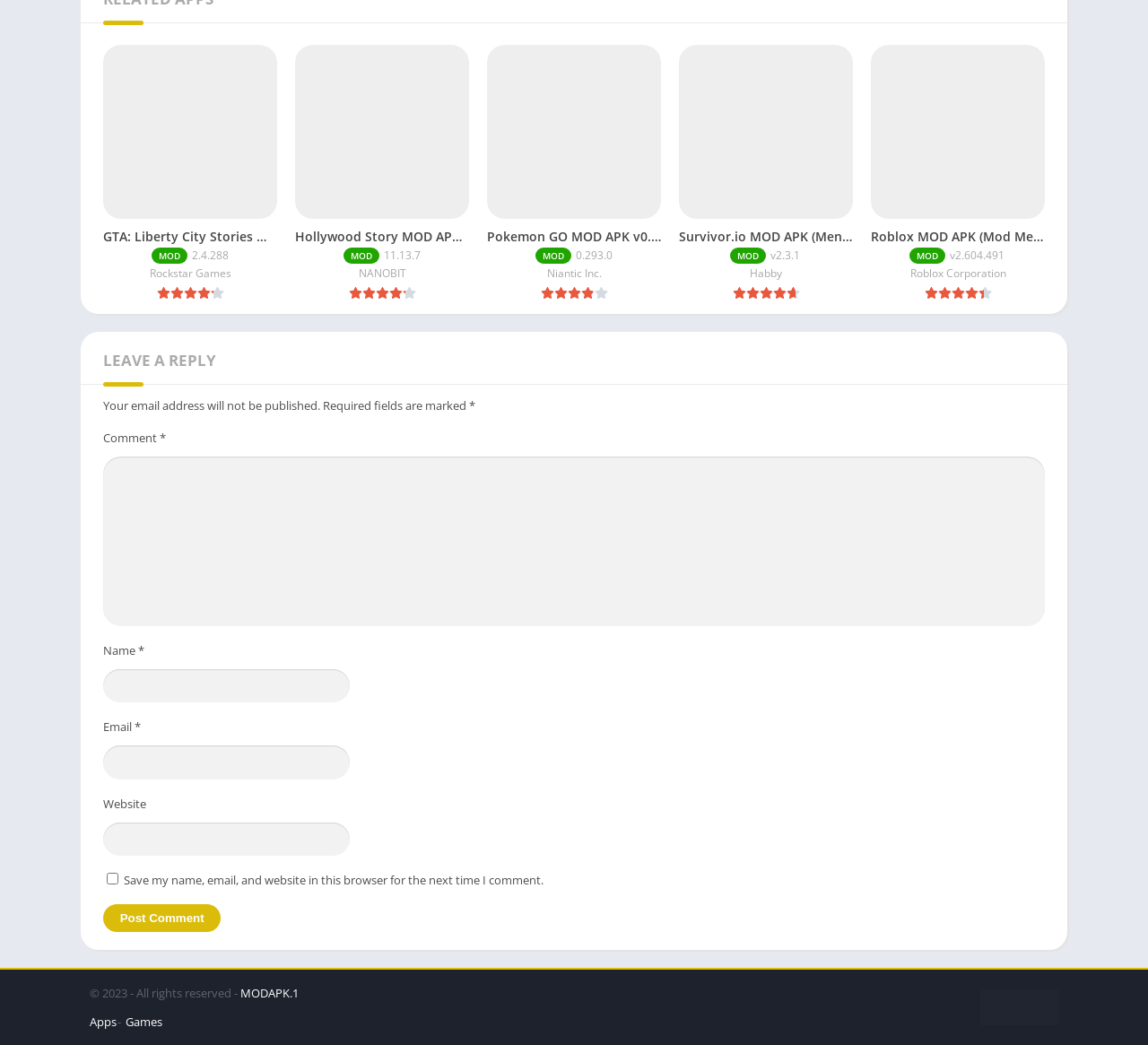Please identify the coordinates of the bounding box that should be clicked to fulfill this instruction: "Click on GTA: Liberty City Stories MOD APK".

[0.09, 0.043, 0.241, 0.288]